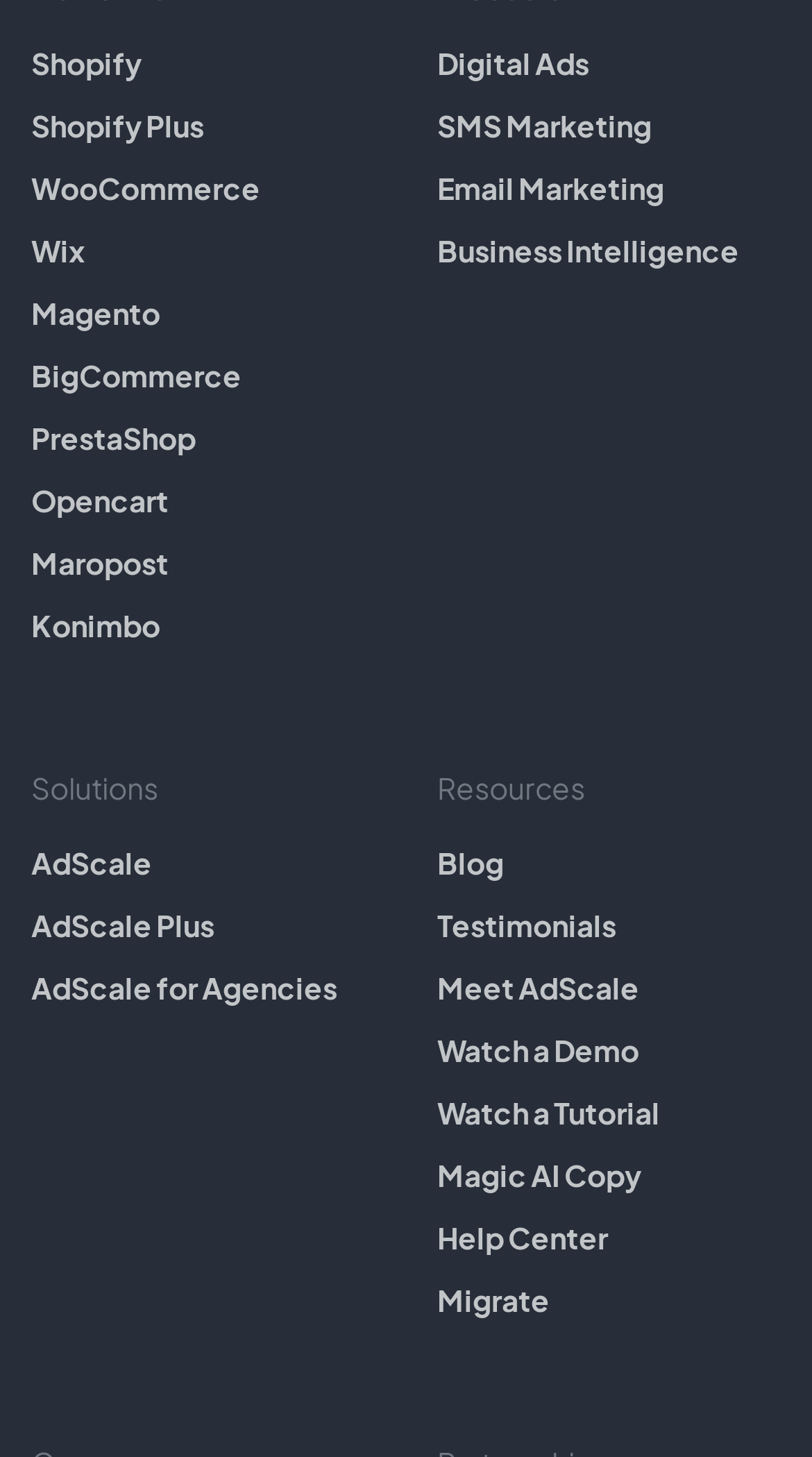Analyze the image and deliver a detailed answer to the question: How many links are there under 'Solutions'?

I identified the 'Solutions' section by finding the StaticText element with the text 'Solutions'. Then, I counted the number of links below it, which are 'AdScale', 'AdScale Plus', and 'AdScale for Agencies'. Therefore, there are 3 links under 'Solutions'.